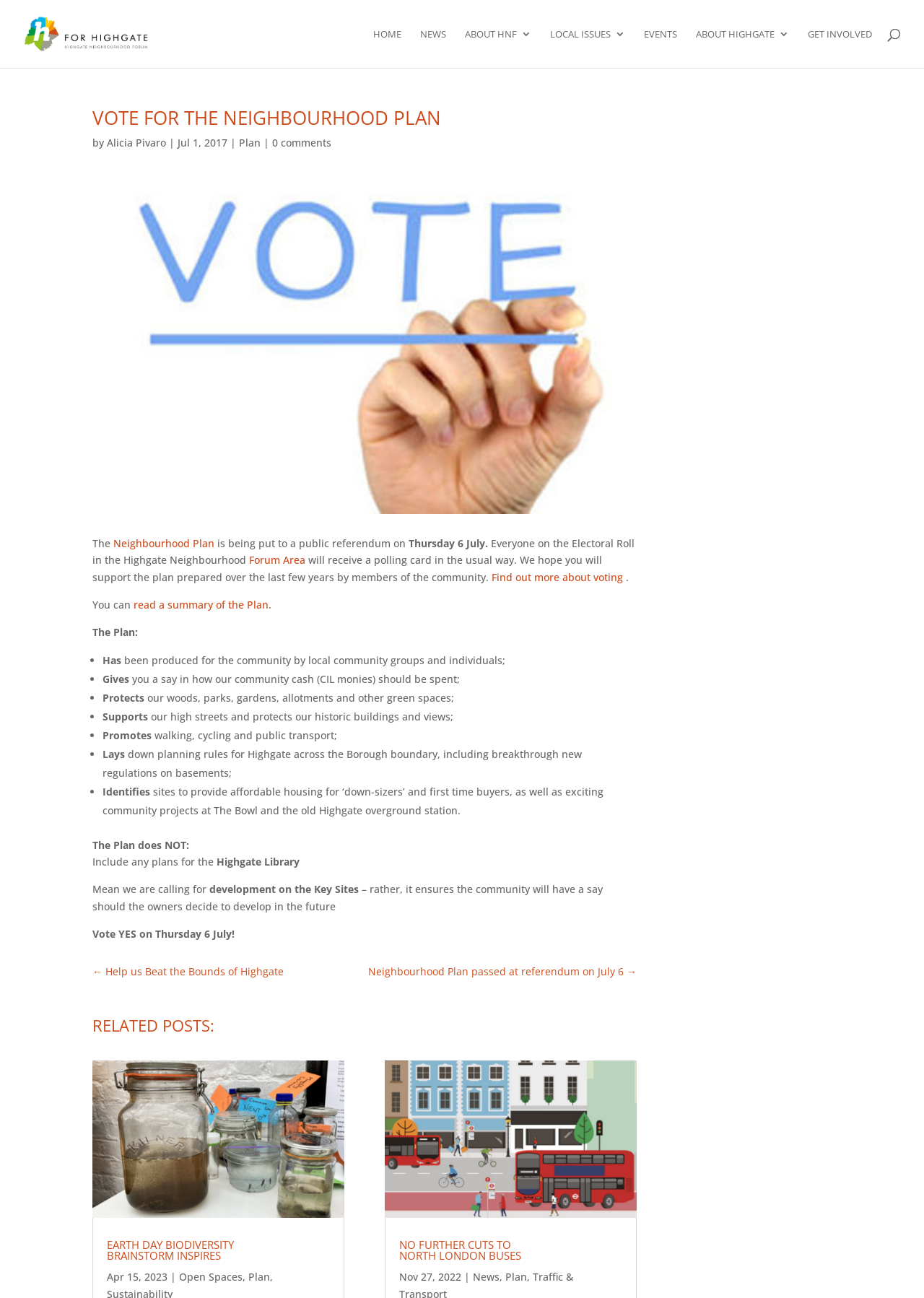Can you find the bounding box coordinates for the element that needs to be clicked to execute this instruction: "Click on the 'HOME' link"? The coordinates should be given as four float numbers between 0 and 1, i.e., [left, top, right, bottom].

[0.404, 0.022, 0.434, 0.052]